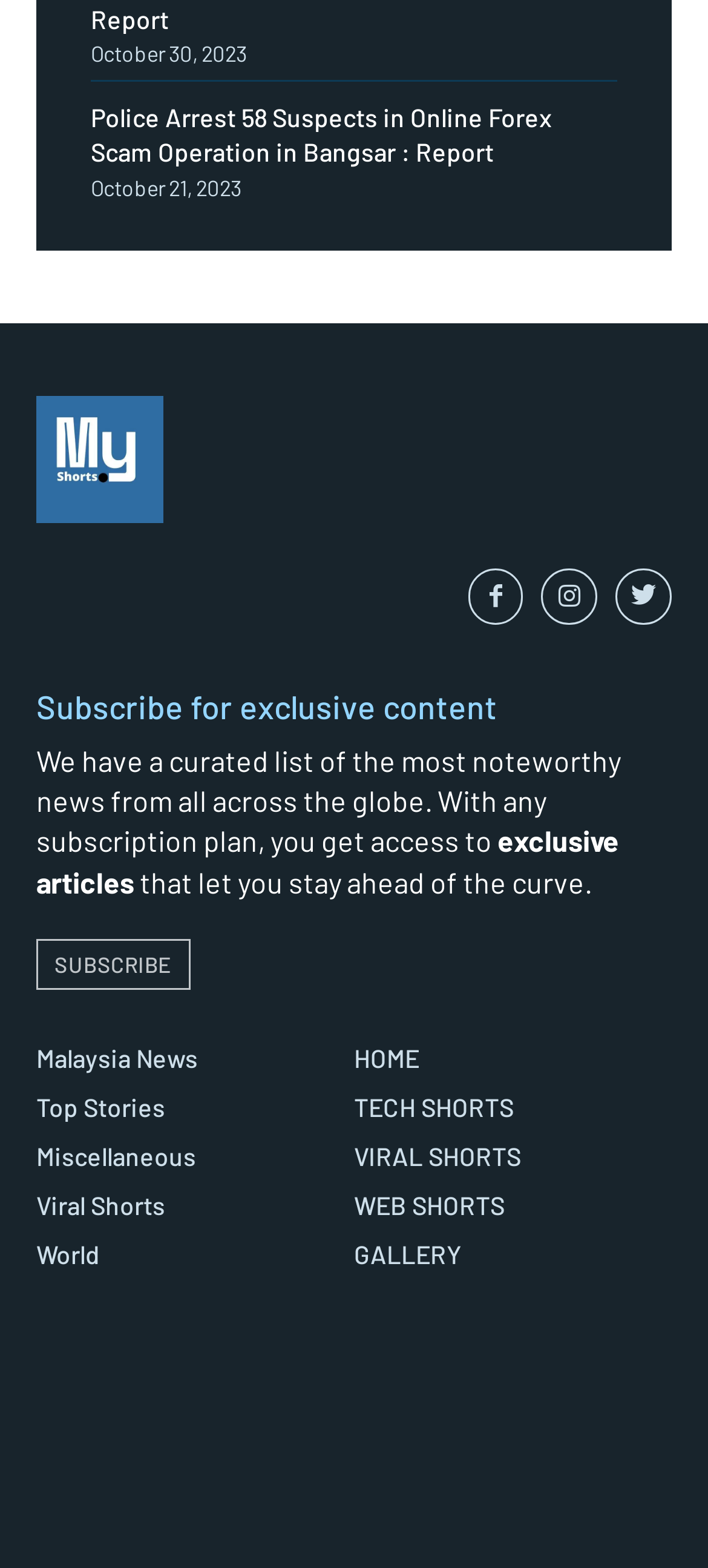Identify the bounding box coordinates of the part that should be clicked to carry out this instruction: "Click the 'Logo'".

[0.051, 0.253, 0.949, 0.334]